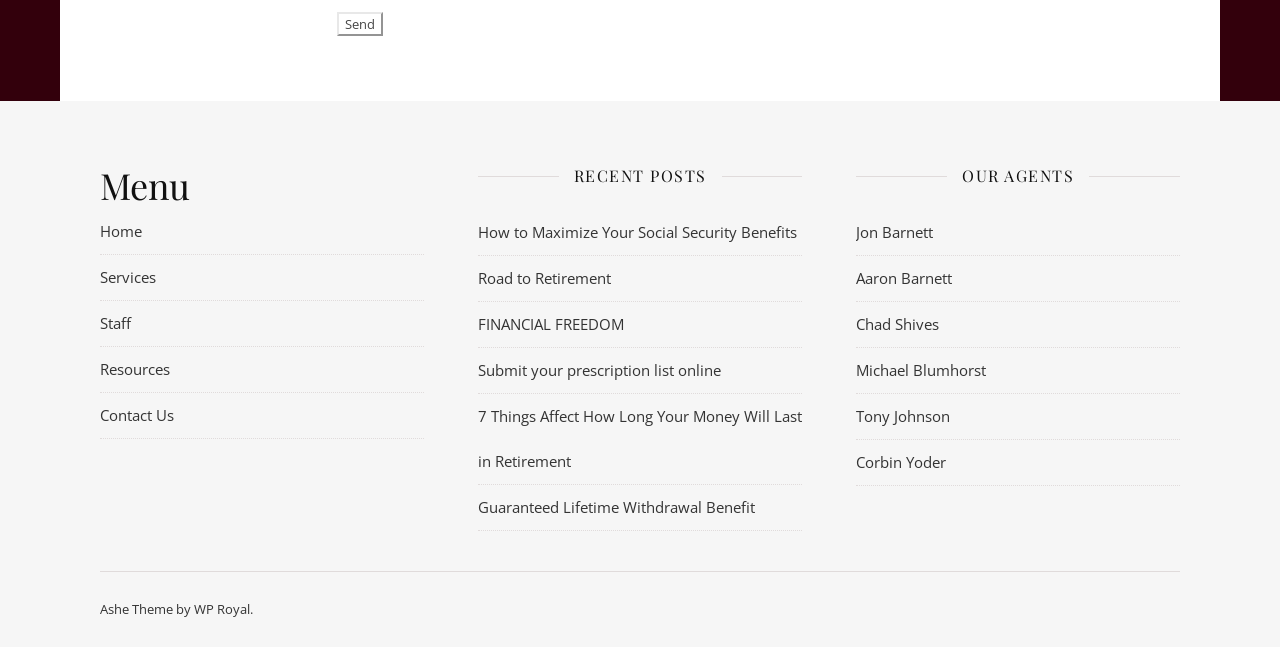Can you identify the bounding box coordinates of the clickable region needed to carry out this instruction: 'Learn more about agent Jon Barnett'? The coordinates should be four float numbers within the range of 0 to 1, stated as [left, top, right, bottom].

[0.669, 0.325, 0.922, 0.396]